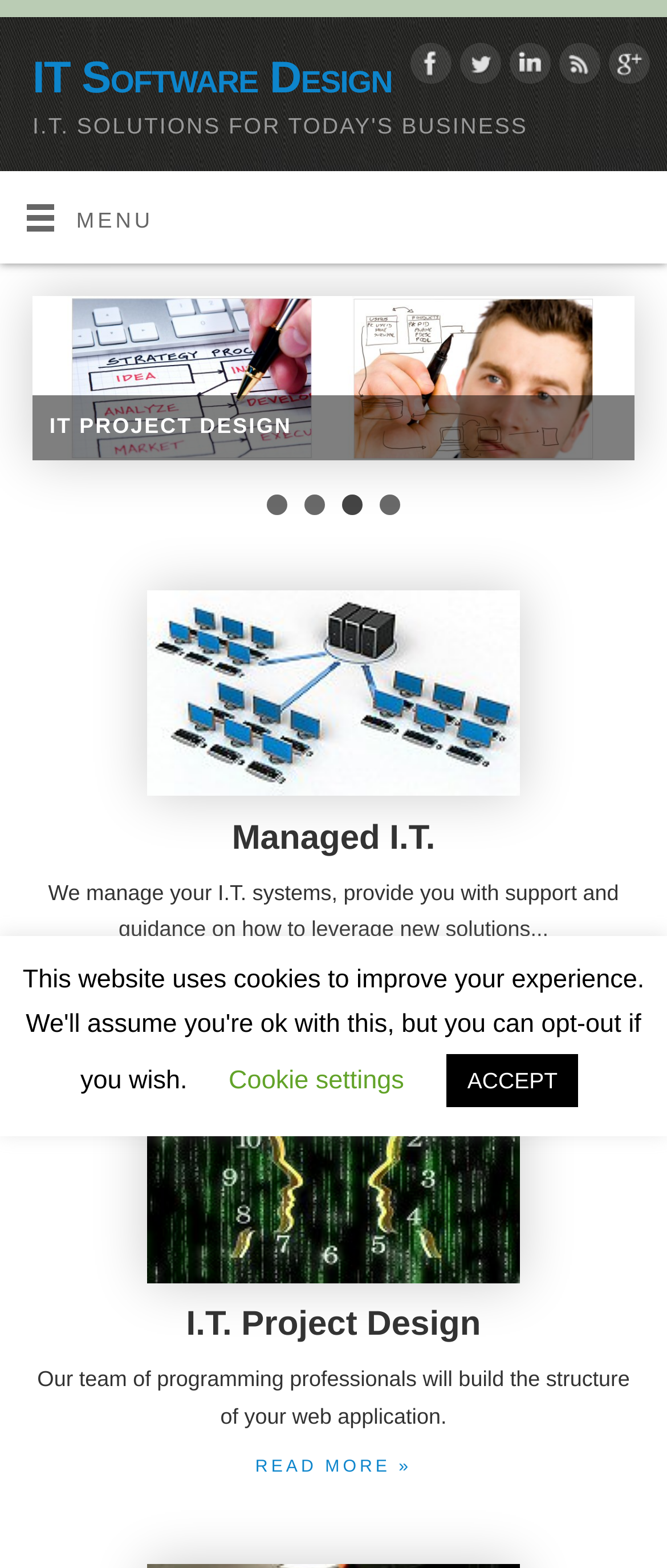How many social media links are present?
Using the image, answer in one word or phrase.

5